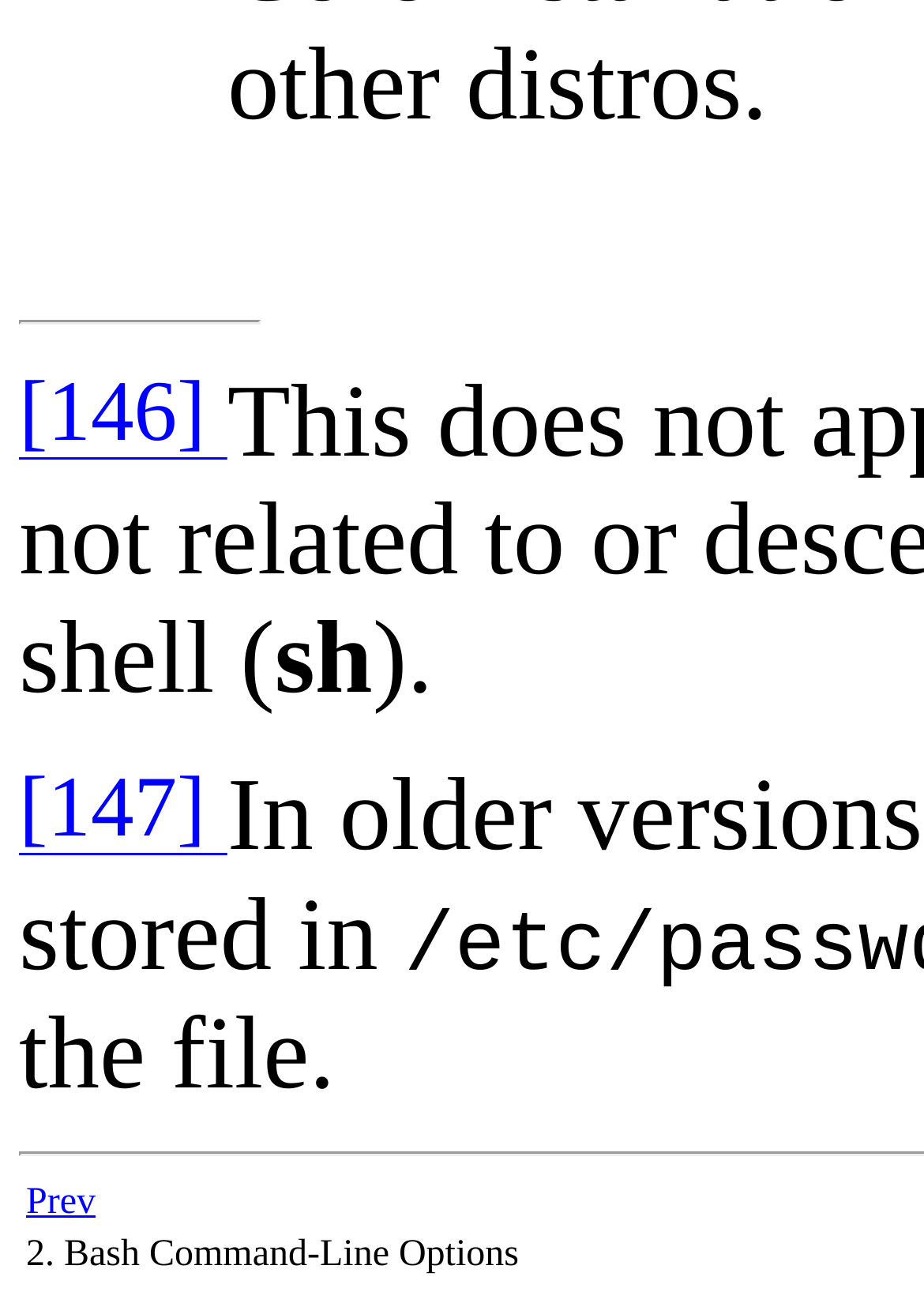Determine the bounding box coordinates in the format (top-left x, top-left y, bottom-right x, bottom-right y). Ensure all values are floating point numbers between 0 and 1. Identify the bounding box of the UI element described by: Prev

[0.028, 0.907, 0.103, 0.937]